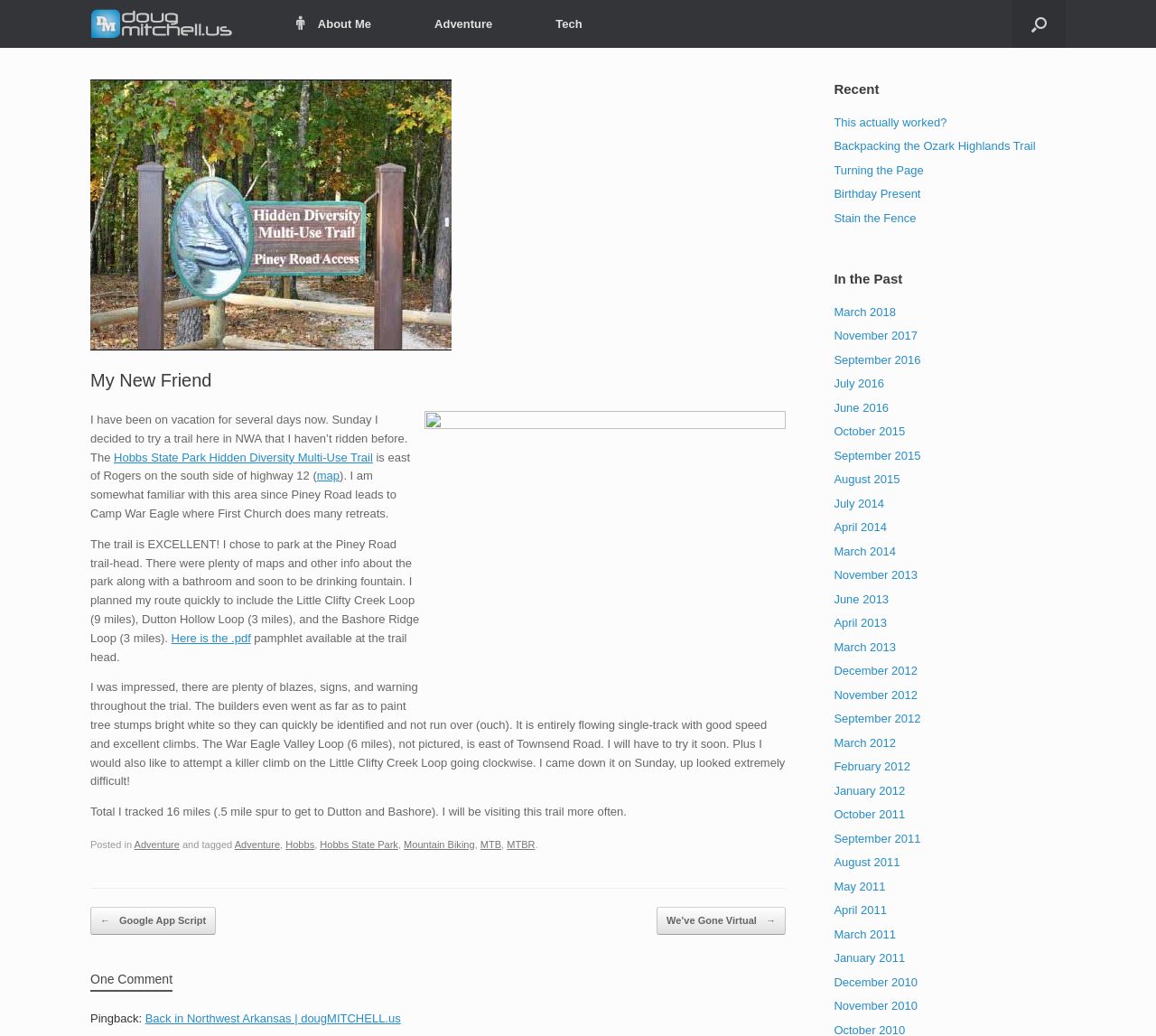Pinpoint the bounding box coordinates of the element that must be clicked to accomplish the following instruction: "Visit the 'Hobbs State Park Hidden Diversity Multi-Use Trail' page". The coordinates should be in the format of four float numbers between 0 and 1, i.e., [left, top, right, bottom].

[0.098, 0.435, 0.323, 0.448]